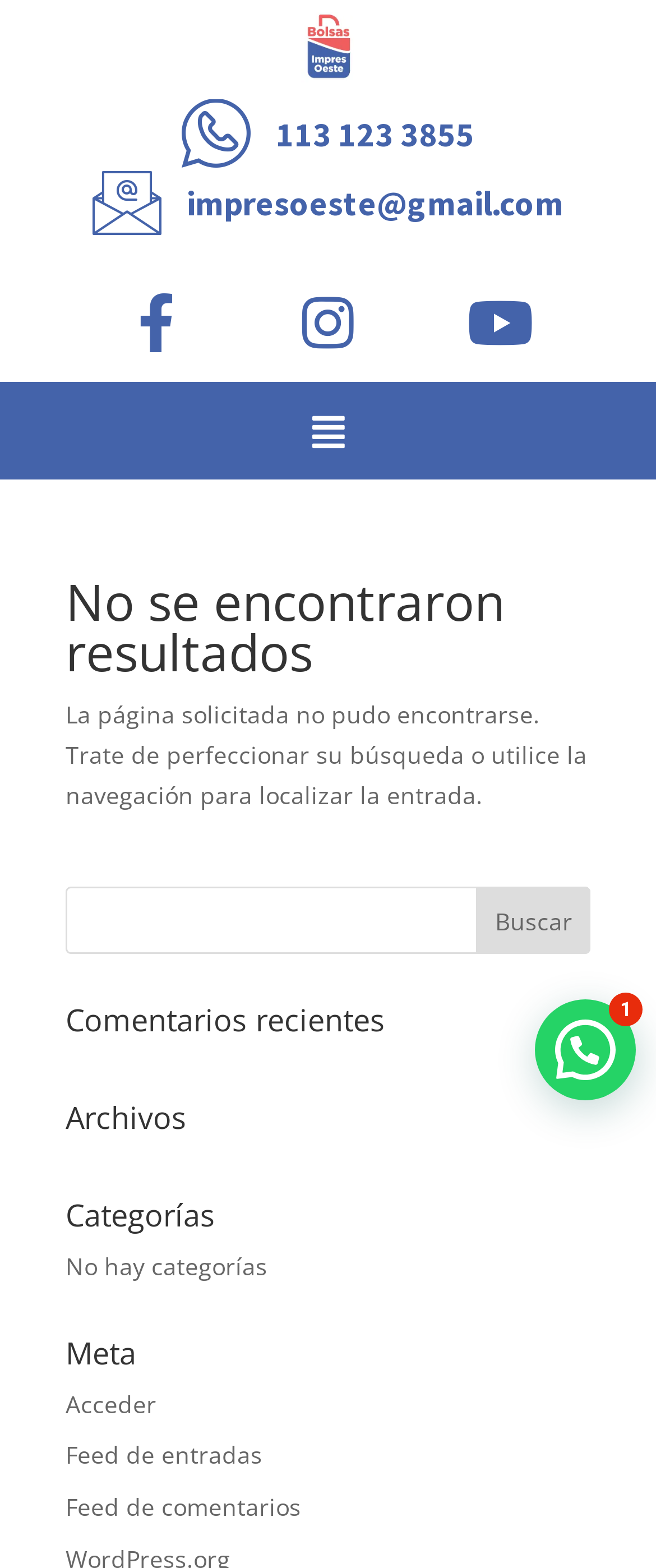Can you find and provide the main heading text of this webpage?

No se encontraron resultados